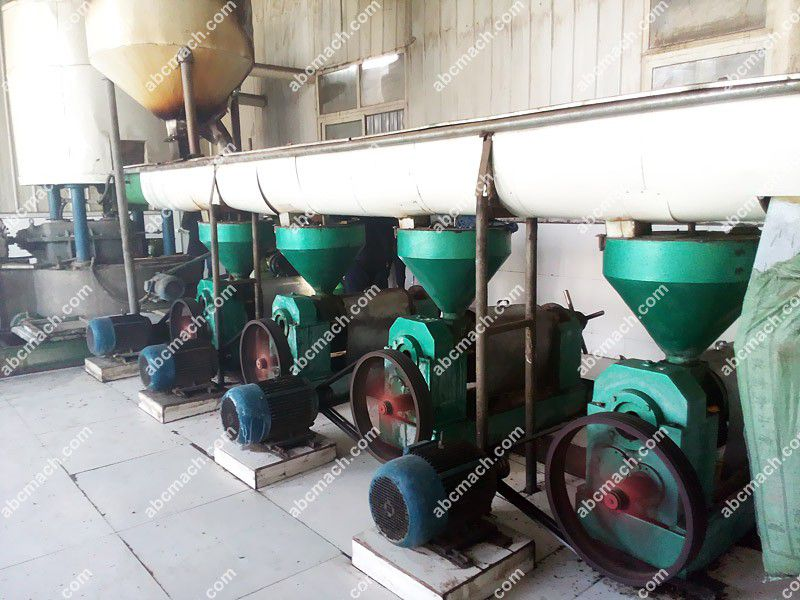Please examine the image and answer the question with a detailed explanation:
What is the color of the hoppers?

The oil expellers are characterized by their distinct green hoppers, which are a prominent feature of the machinery.